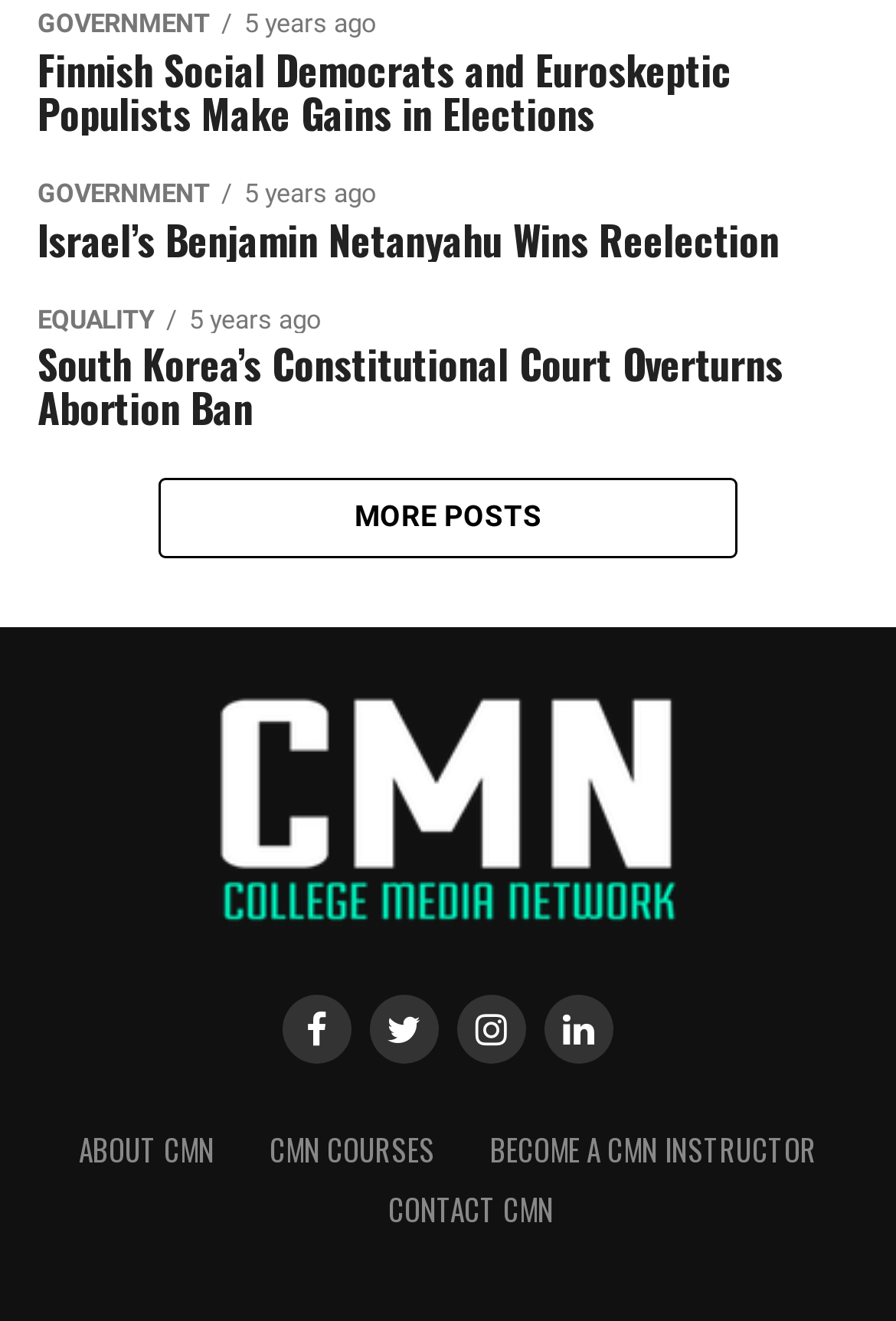Based on the element description: "alt="College Media Network"", identify the bounding box coordinates for this UI element. The coordinates must be four float numbers between 0 and 1, listed as [left, top, right, bottom].

[0.244, 0.674, 0.756, 0.707]